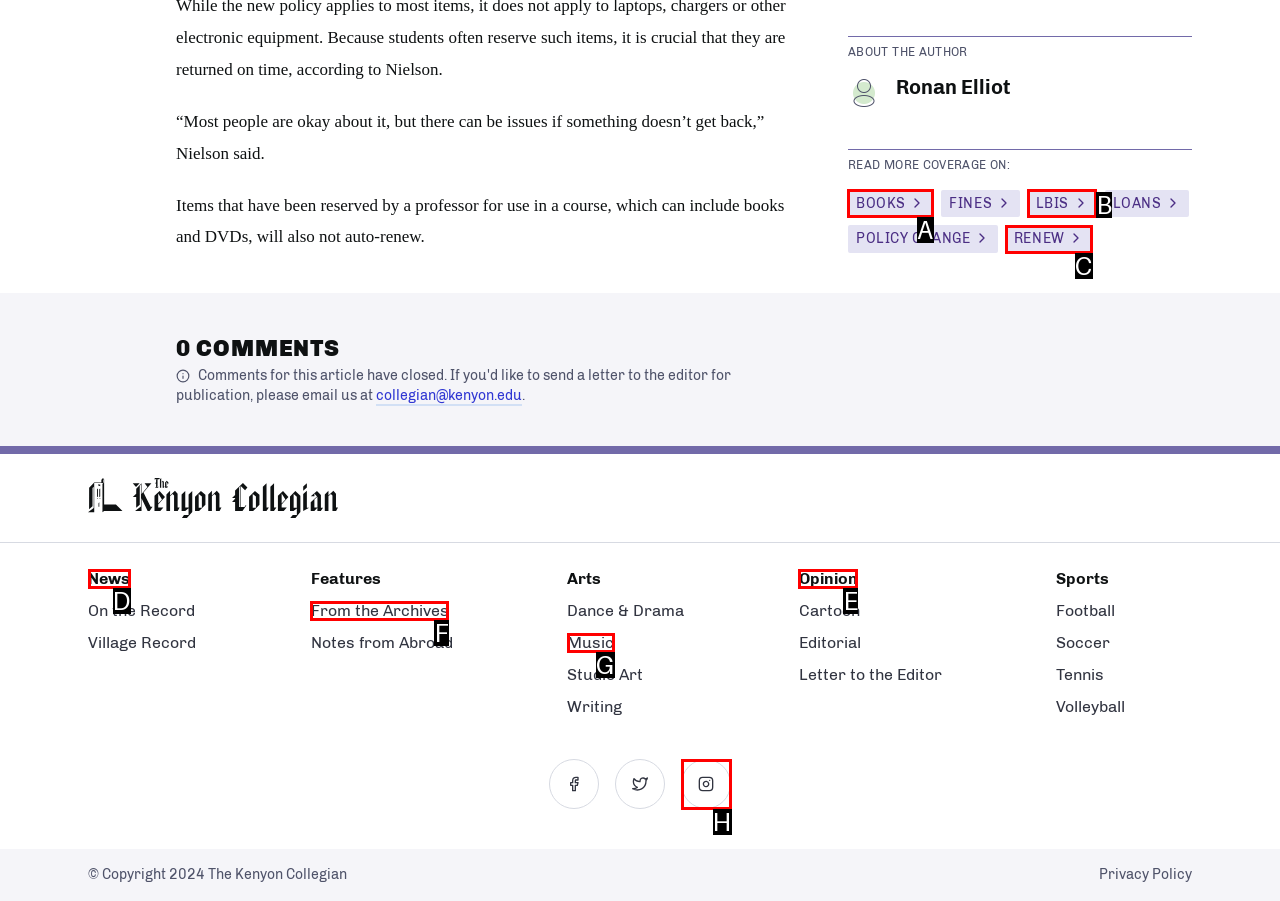Decide which HTML element to click to complete the task: Read more about books Provide the letter of the appropriate option.

A